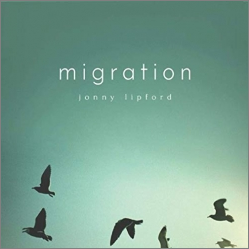What is the font style of the album title?
Can you provide a detailed and comprehensive answer to the question?

The caption states that the album title 'Migration' is displayed in a 'minimalistic font', implying that the font is simple and unadorned, which enhances the tranquil aesthetic of the image.